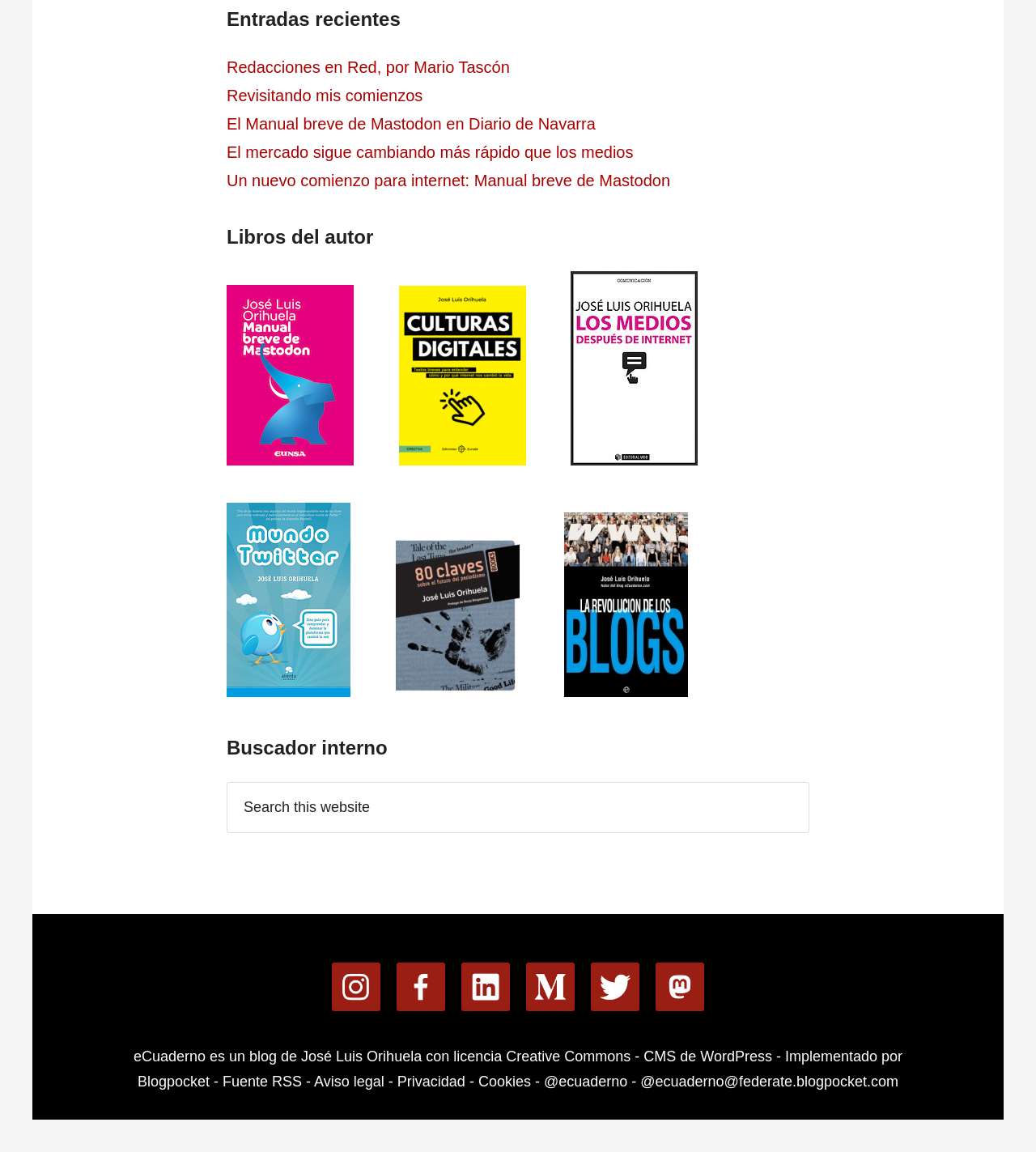Find the bounding box coordinates for the area that must be clicked to perform this action: "Search for something in the internal search engine".

[0.219, 0.641, 0.781, 0.658]